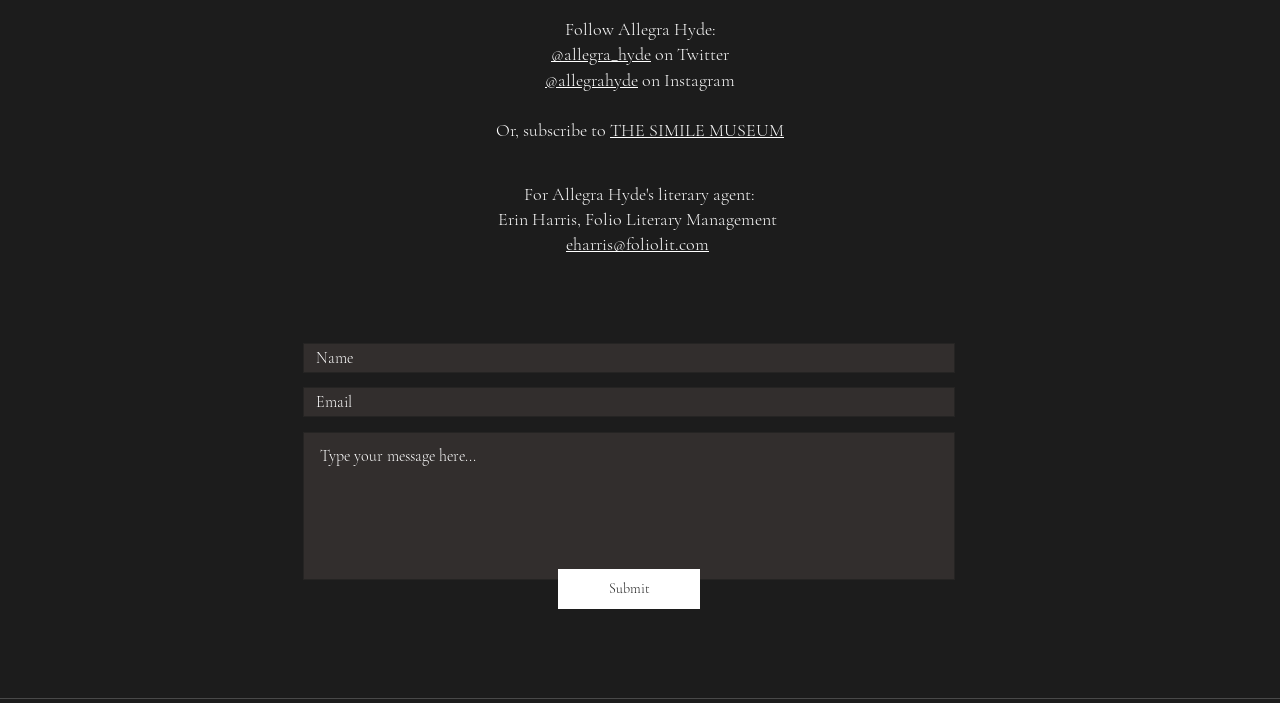Pinpoint the bounding box coordinates of the area that should be clicked to complete the following instruction: "Enter your name". The coordinates must be given as four float numbers between 0 and 1, i.e., [left, top, right, bottom].

[0.237, 0.488, 0.746, 0.531]